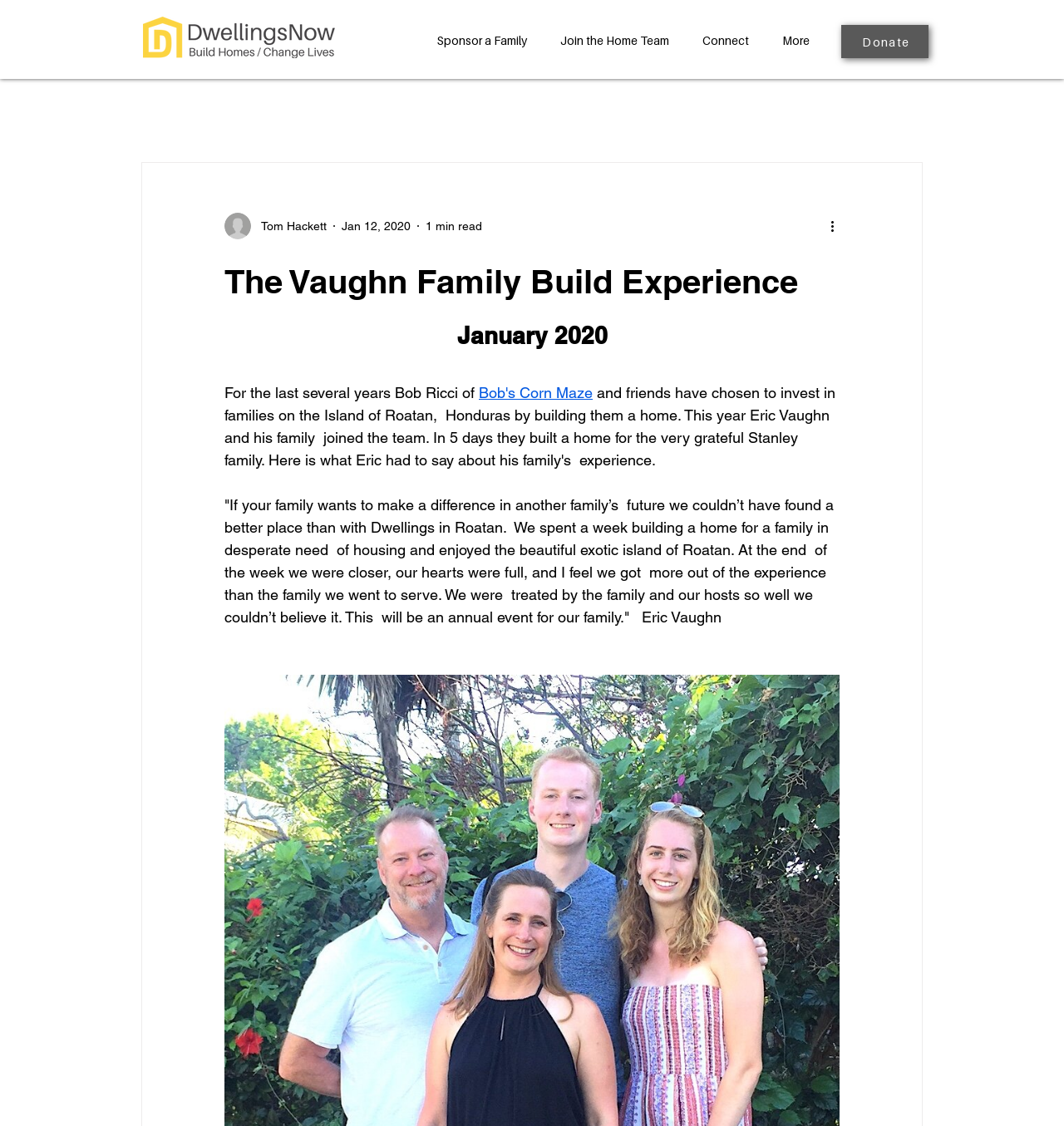Could you identify the text that serves as the heading for this webpage?

The Vaughn Family Build Experience